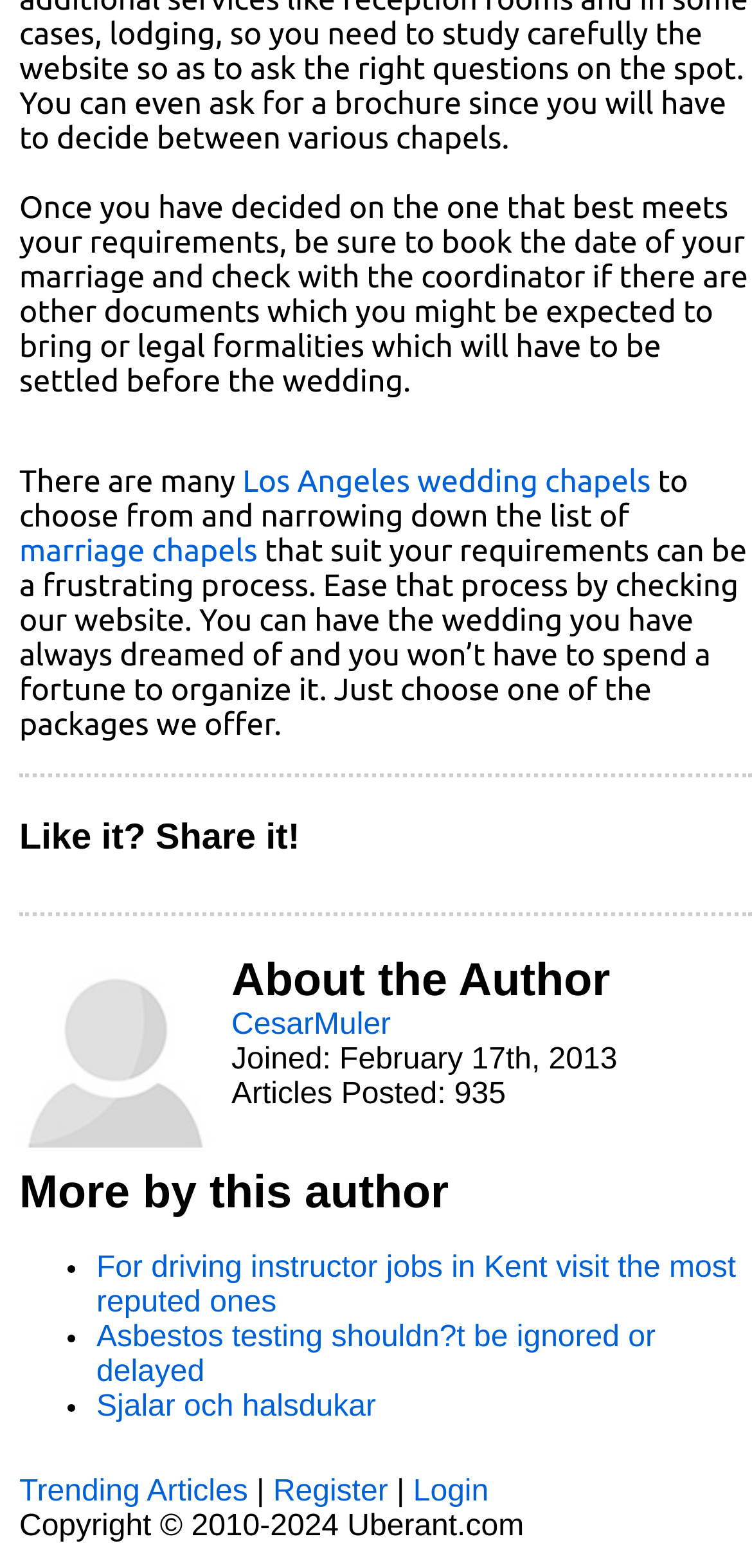Give a one-word or one-phrase response to the question: 
What is the topic of the article?

Wedding chapels